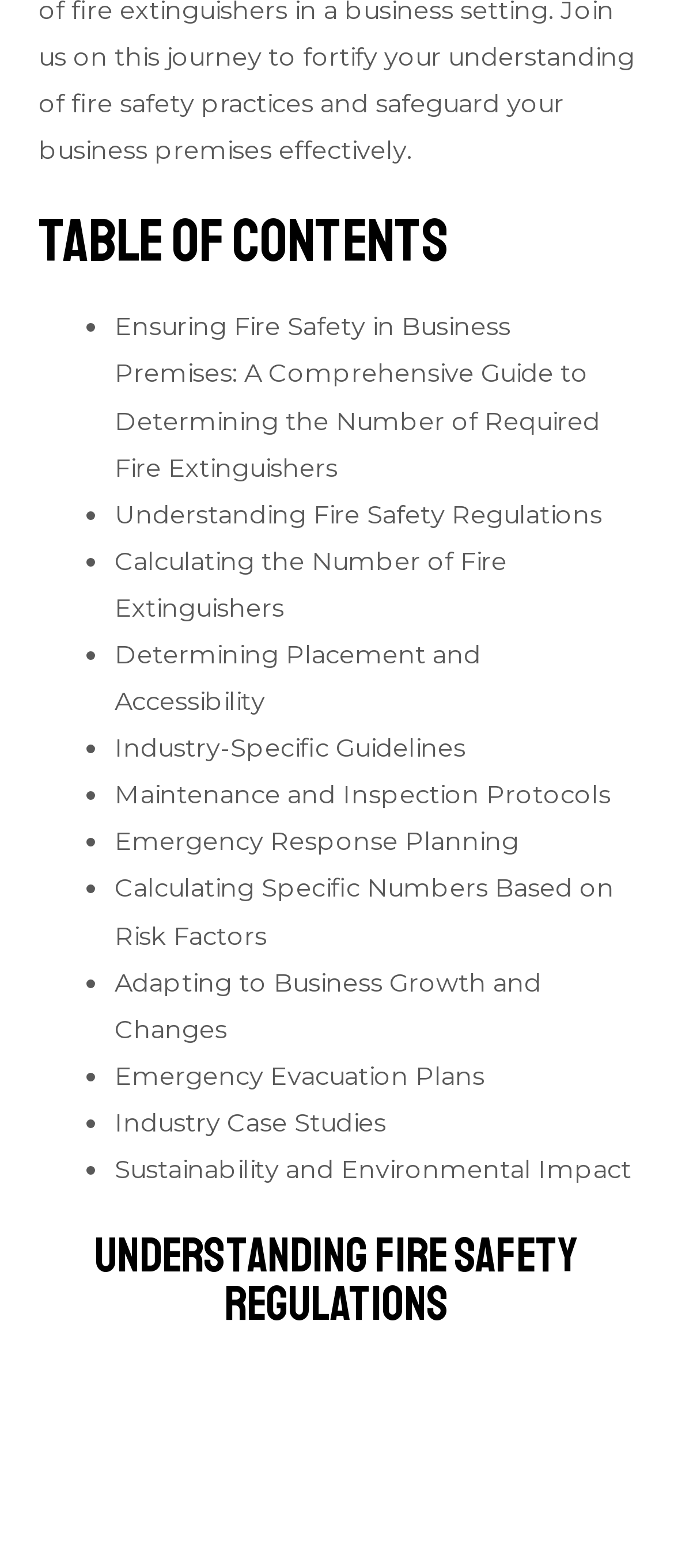Identify the bounding box coordinates for the region to click in order to carry out this instruction: "Read 'Calculating the Number of Fire Extinguishers'". Provide the coordinates using four float numbers between 0 and 1, formatted as [left, top, right, bottom].

[0.17, 0.348, 0.752, 0.398]